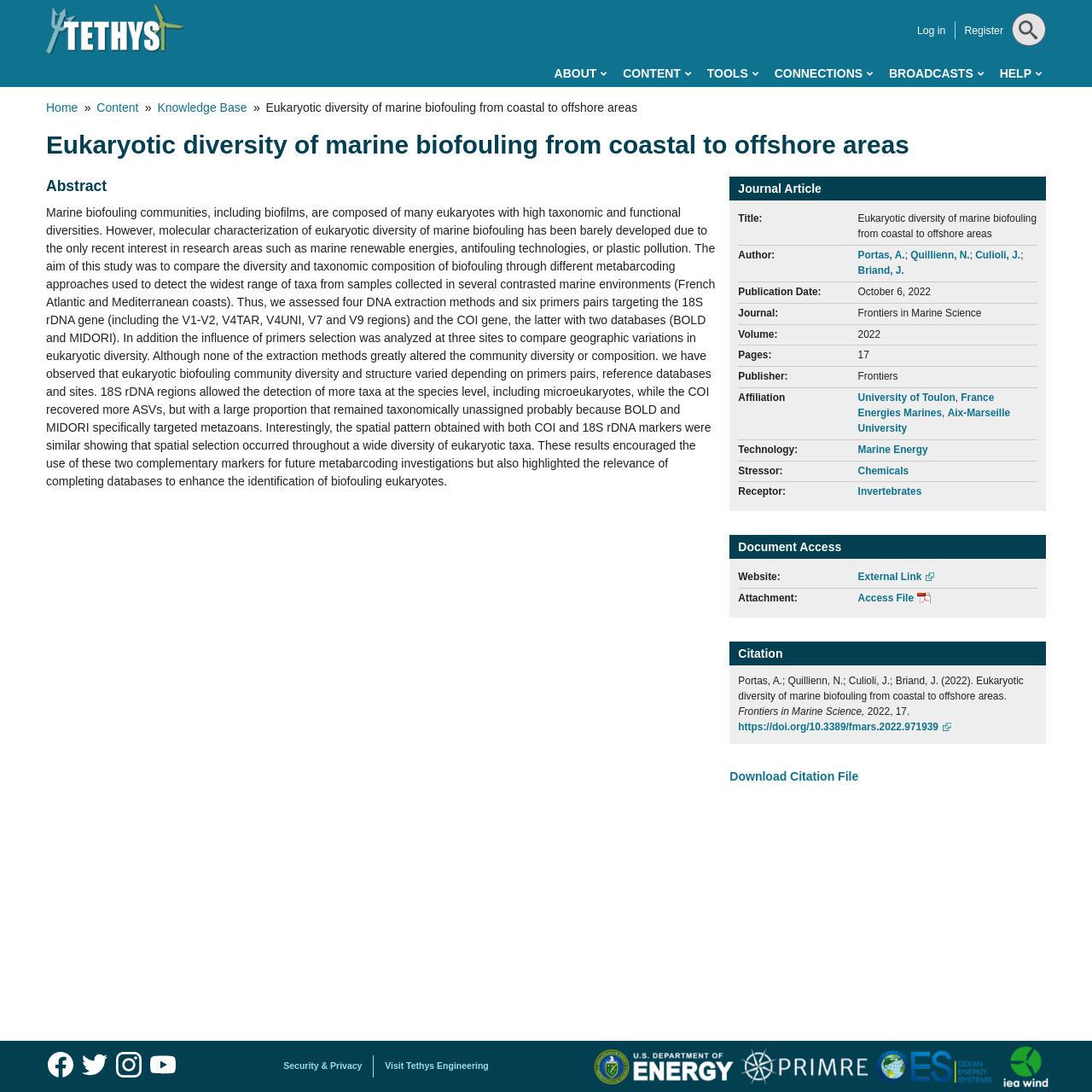Can you provide the bounding box coordinates for the element that should be clicked to implement the instruction: "Click on the 'Log in' link"?

[0.84, 0.023, 0.866, 0.034]